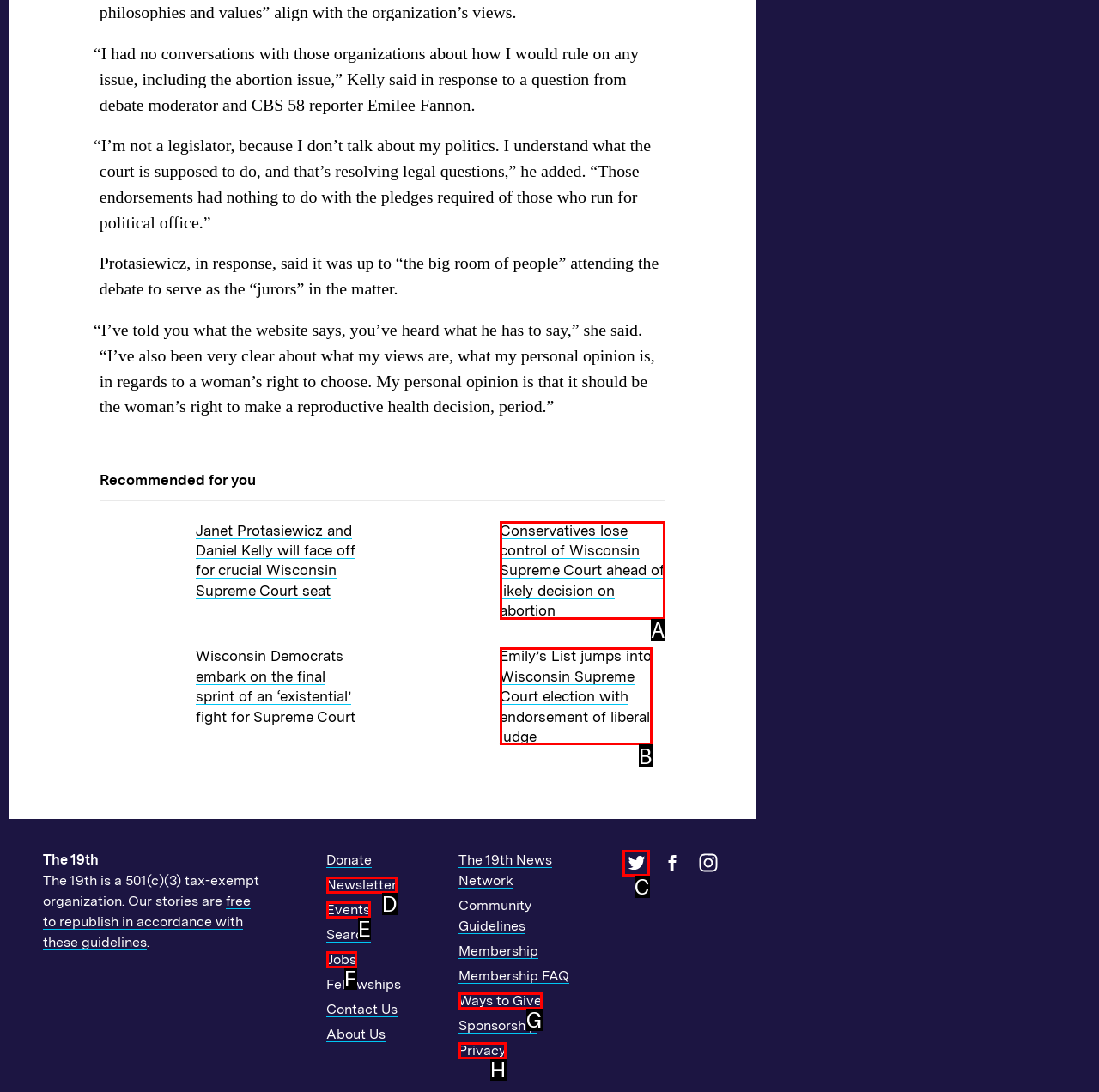Which option should be clicked to execute the following task: Read the article about Transnational Homosexuals in Communist Poland? Respond with the letter of the selected option.

None